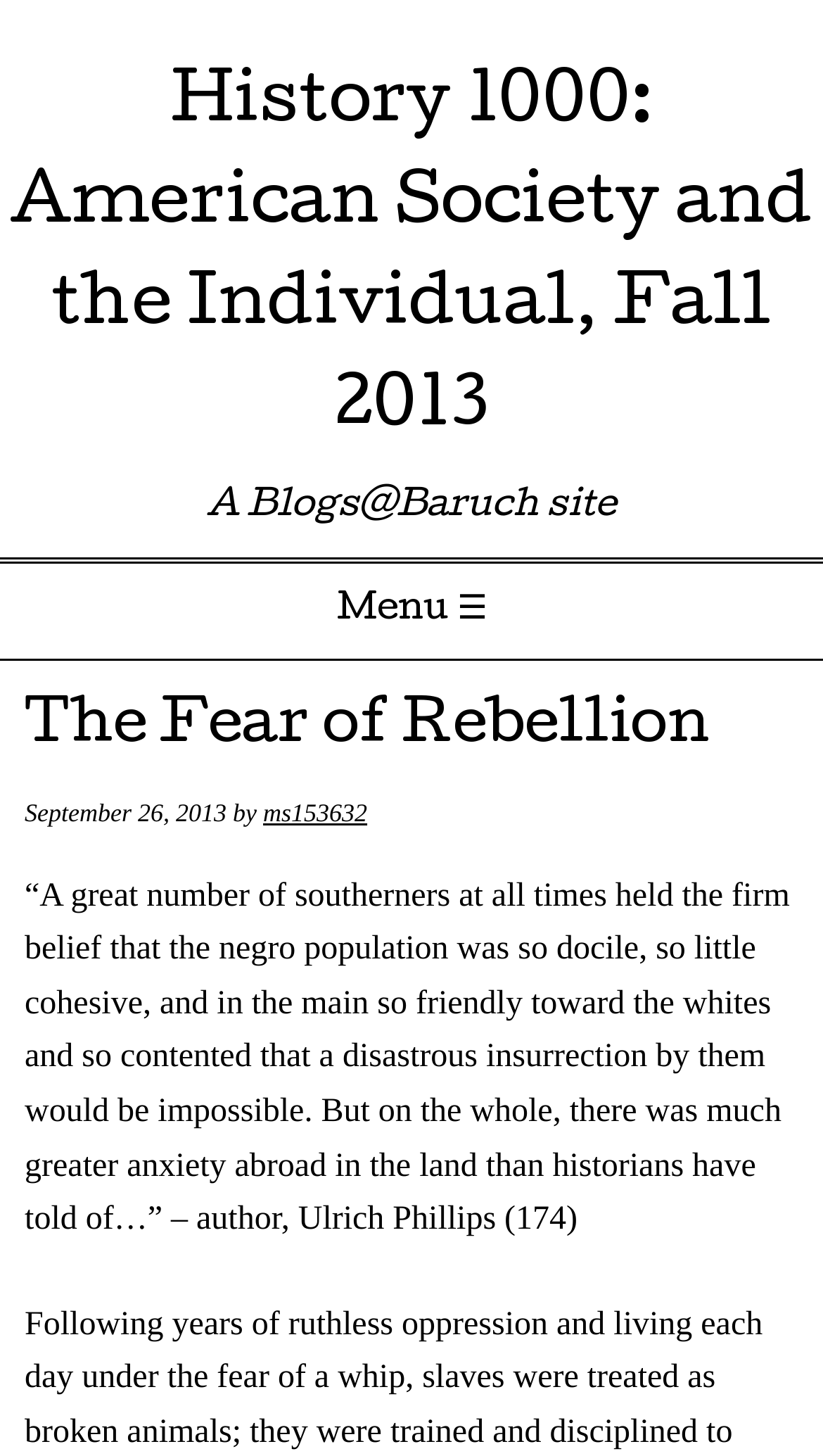Please reply to the following question using a single word or phrase: 
Who is the author of the quote?

Ulrich Phillips